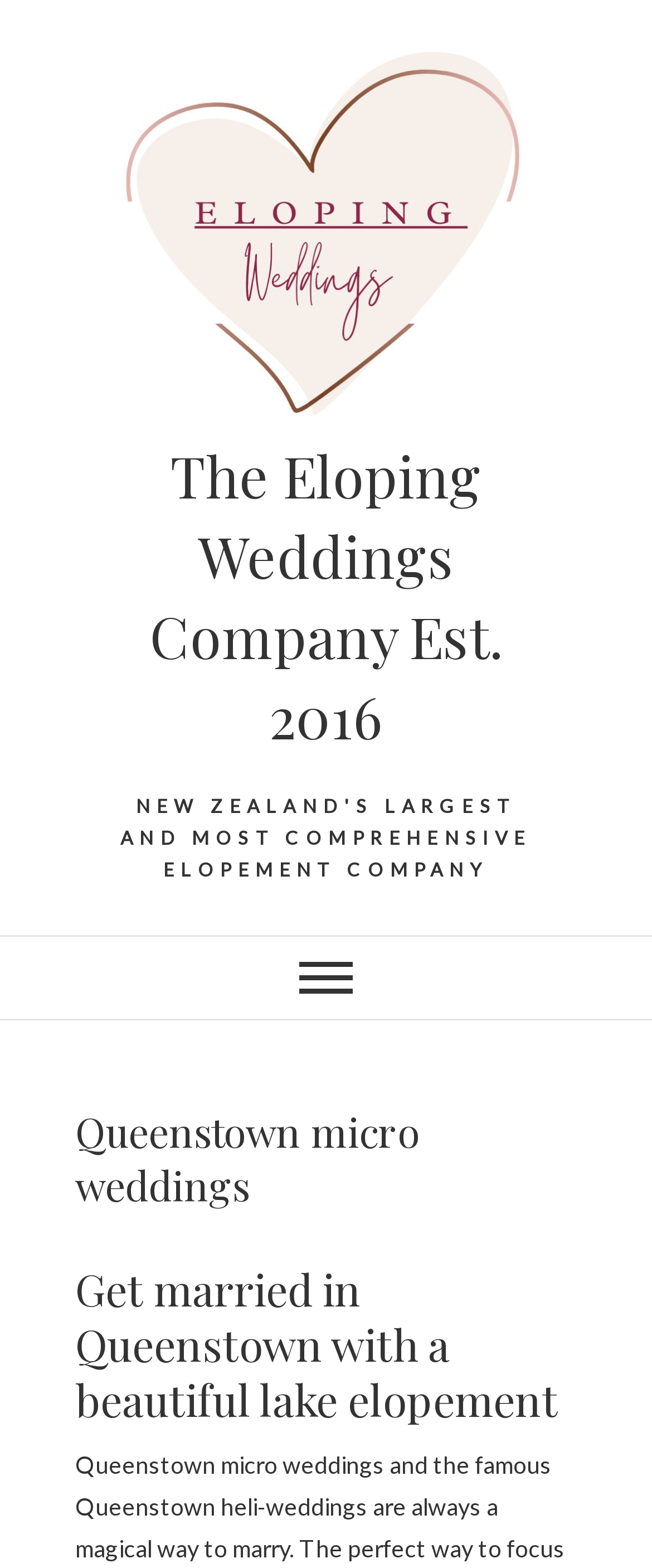Construct a comprehensive caption that outlines the webpage's structure and content.

The webpage is about Queenstown micro weddings in New Zealand, specifically focusing on eloping. At the top left of the page, there is a logo of "Eloping Weddings" accompanied by a link with the same name. Below the logo, there is a heading that reads "The Eloping Weddings Company Est. 2016", which is also a link.

To the right of the logo and heading, there is a navigation menu labeled "Main Menu" with a button that can be expanded to reveal the primary menu. This menu is positioned roughly in the middle of the page, horizontally.

Further down the page, there is a prominent heading that reads "Queenstown micro weddings", which is followed by a subheading that describes getting married in Queenstown with a beautiful lake elopement. This subheading is positioned below the main heading and navigation menu.